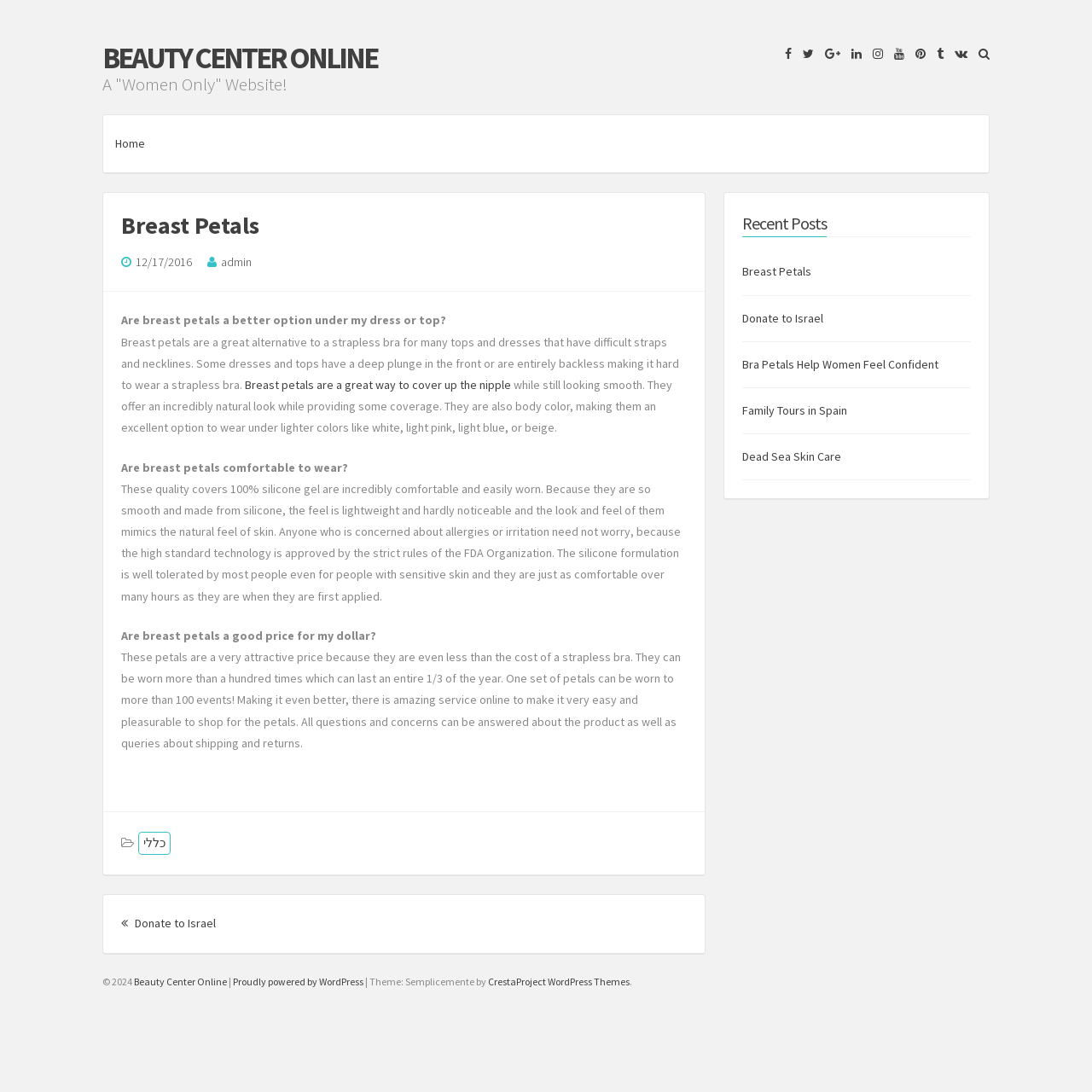Respond to the question with just a single word or phrase: 
What is the main topic of this webpage?

Breast Petals